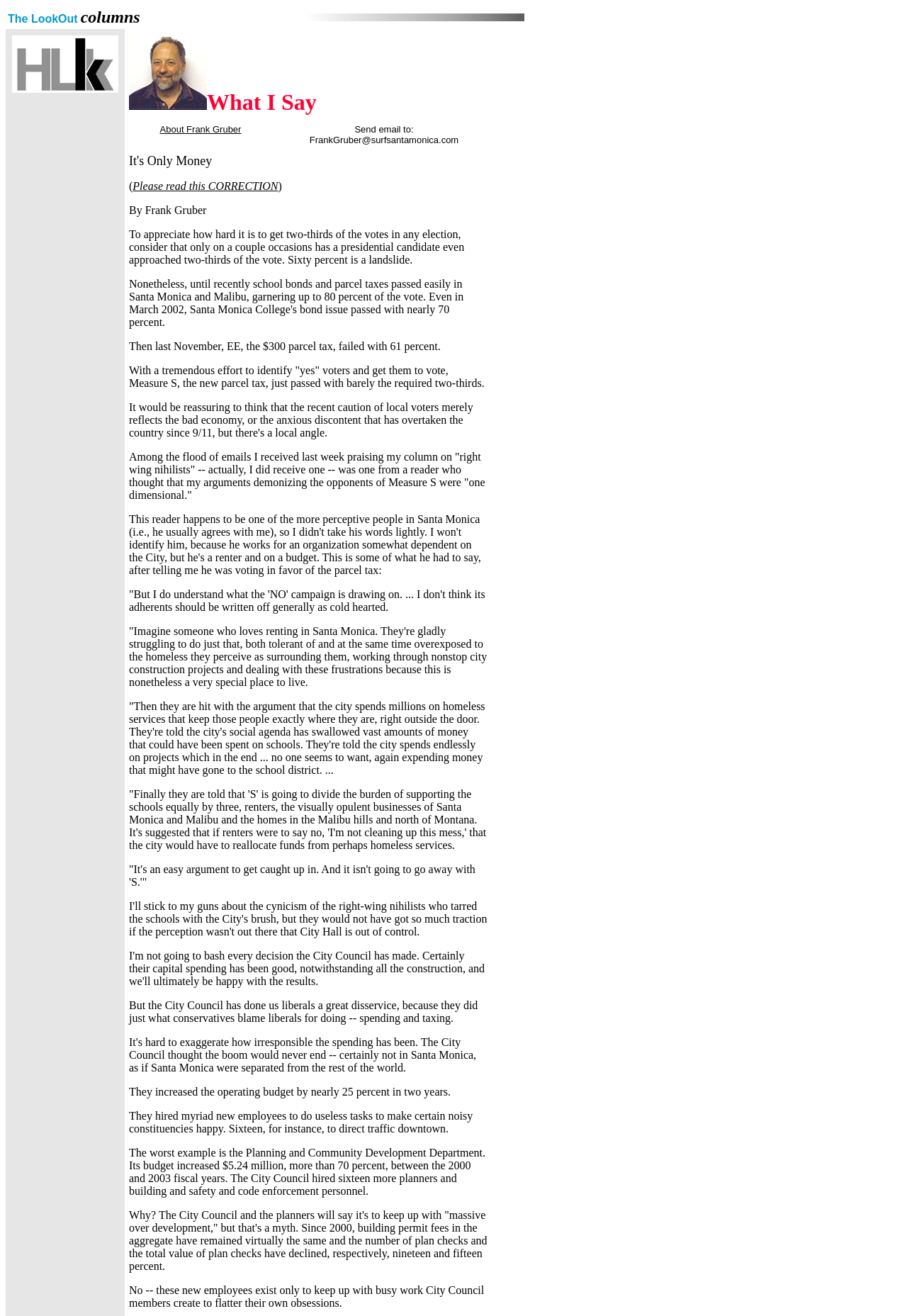What is the main topic of the webpage?
From the image, provide a succinct answer in one word or a short phrase.

Finance